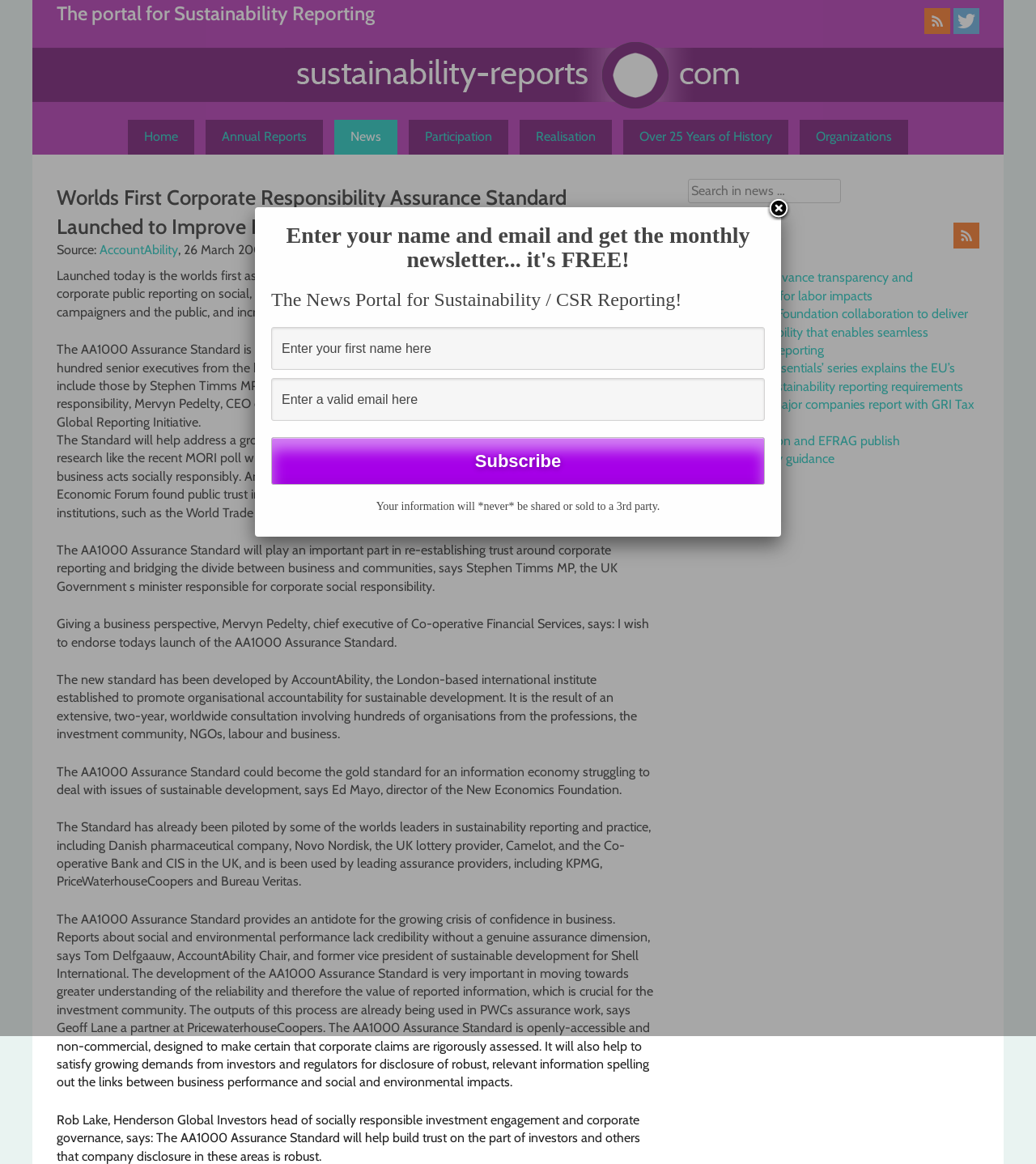Using the webpage screenshot, find the UI element described by Realisation. Provide the bounding box coordinates in the format (top-left x, top-left y, bottom-right x, bottom-right y), ensuring all values are floating point numbers between 0 and 1.

[0.502, 0.103, 0.591, 0.133]